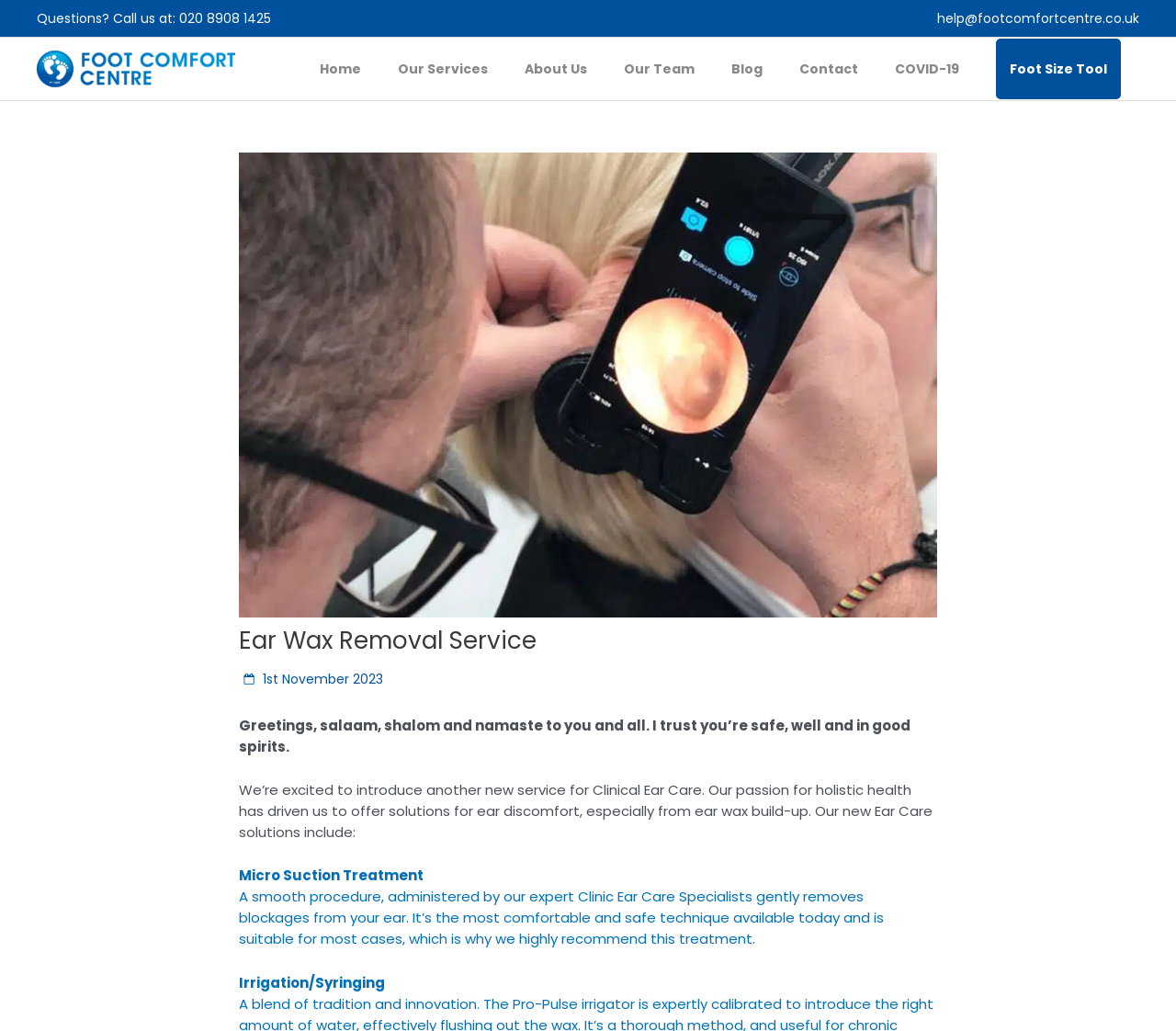Generate a thorough description of the webpage.

The webpage is about the Ear Wax Removal Service offered by the Foot Comfort Centre. At the top left corner, there is a link to the centre's homepage, accompanied by a small image of the Foot Comfort Centre's logo. Below this, there is a navigation menu with links to various sections of the website, including Home, Our Services, About Us, and Contact.

On the top right corner, there is a section with contact information, including a phone number and an email address. Below this, there is a heading that reads "Ear Wax Removal Service" in a prominent font.

The main content of the webpage is divided into sections. The first section welcomes visitors and introduces the new Ear Care service. The text expresses the centre's passion for holistic health and their goal to offer solutions for ear discomfort, particularly from ear wax build-up.

The next section lists the services offered, including Micro Suction Treatment and Irrigation/Syringing. Each service is described in detail, with the Micro Suction Treatment being highlighted as a smooth and safe procedure administered by expert Clinic Ear Care Specialists. The text also mentions that this treatment is suitable for most cases and is highly recommended.